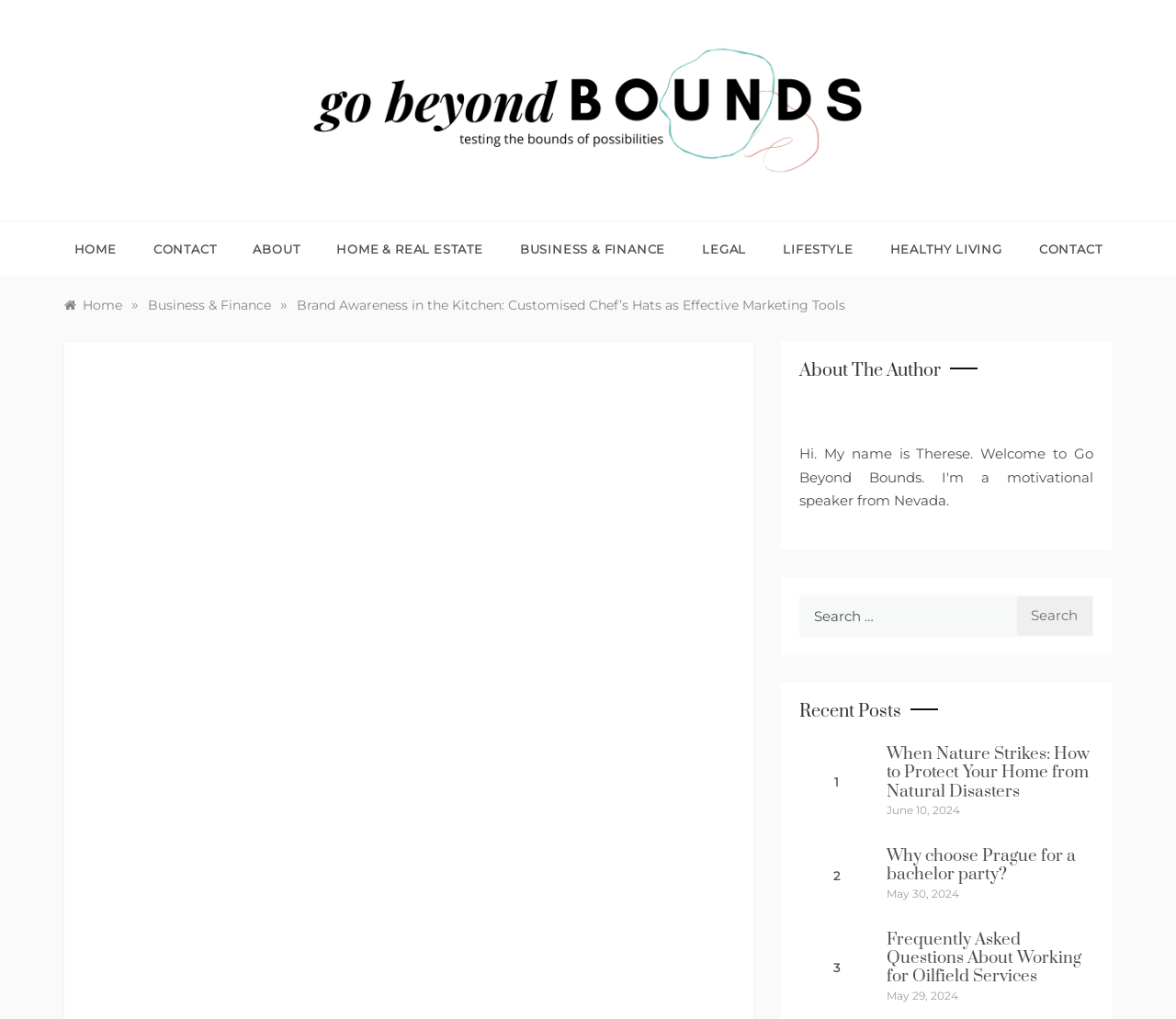Identify the first-level heading on the webpage and generate its text content.

GO BEYOND BOUNDS